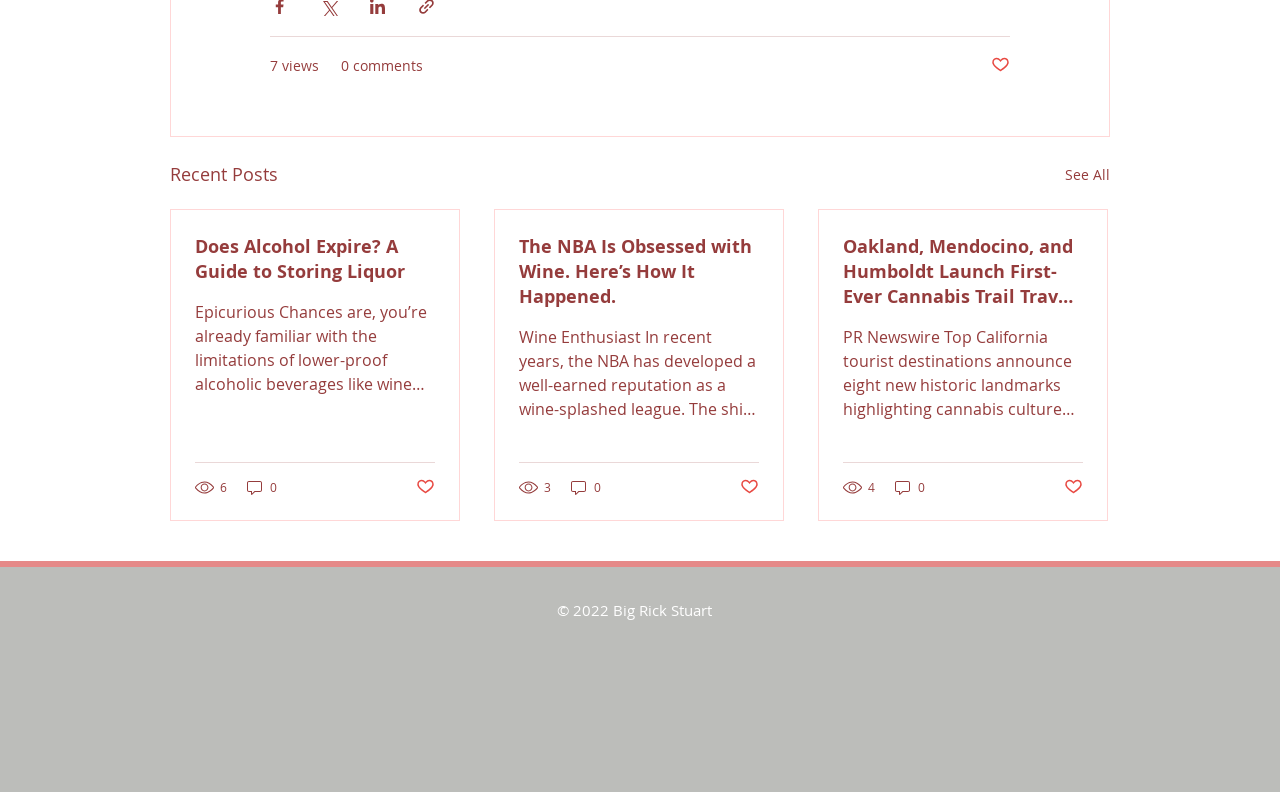Please determine the bounding box coordinates for the element that should be clicked to follow these instructions: "Read the article 'Does Alcohol Expire? A Guide to Storing Liquor'".

[0.152, 0.295, 0.34, 0.359]